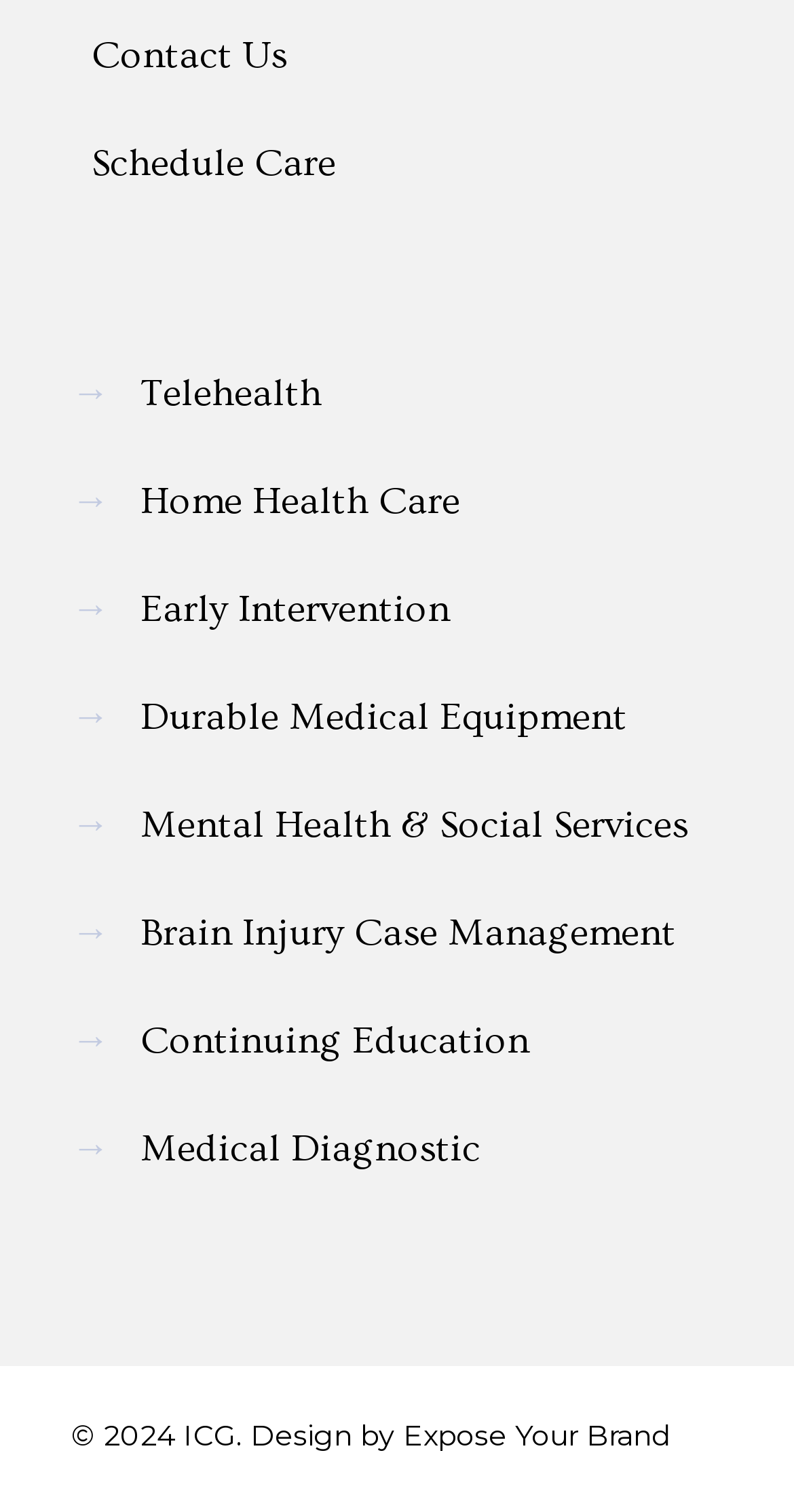Based on the element description Telehealth, identify the bounding box coordinates for the UI element. The coordinates should be in the format (top-left x, top-left y, bottom-right x, bottom-right y) and within the 0 to 1 range.

[0.177, 0.247, 0.405, 0.275]